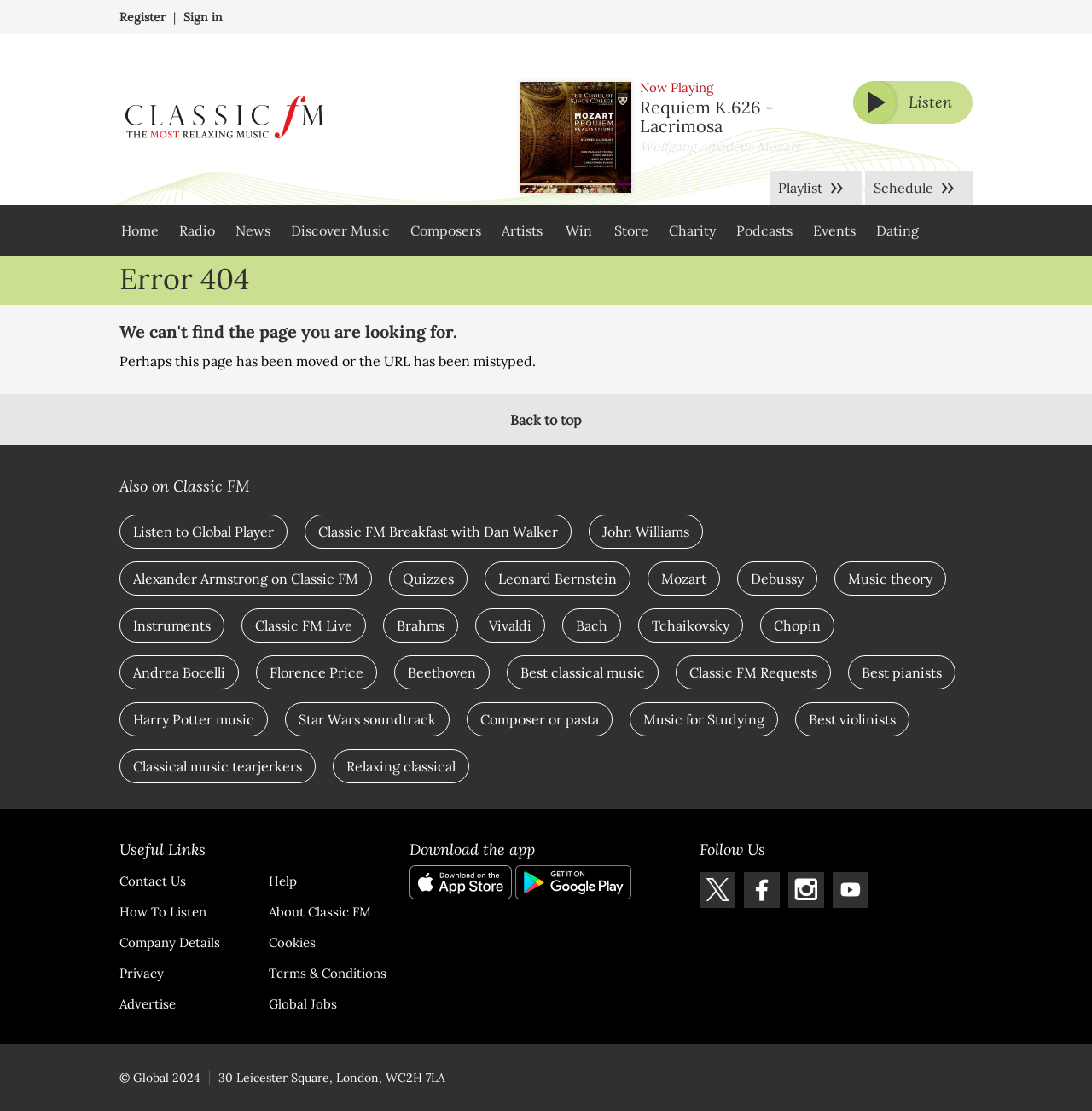Describe the webpage in detail, including text, images, and layout.

This webpage appears to be an error page for Classic FM, a classical music radio station. At the top of the page, there is an advertisement iframe and a row of links, including "Register" and "Sign in". Below this, there is a prominent heading "Classic FM" with a link to the homepage. To the right of this, there is a "Listen" button.

The main content of the page is an error message, "We can't find the page you are looking for." with a subheading "Perhaps this page has been moved or the URL has been mistyped." Below this, there is a section titled "Now Playing" with a link to a specific music piece, "Requiem K.626 - Lacrimosa" by Wolfgang Amadeus Mozart, along with an image of the album artwork.

There are several navigation links at the top and bottom of the page, including links to "Home", "Radio", "News", "Discover Music", and more. At the bottom of the page, there are also links to various classical music-related topics, such as composers, artists, and instruments.

Additionally, there is a section titled "Also on Classic FM" with links to other radio shows and features, as well as a section titled "Useful Links" with links to contact information, help, and company details. Finally, there is a call to action to download the Classic FM app, with links to the App Store and Google Play.